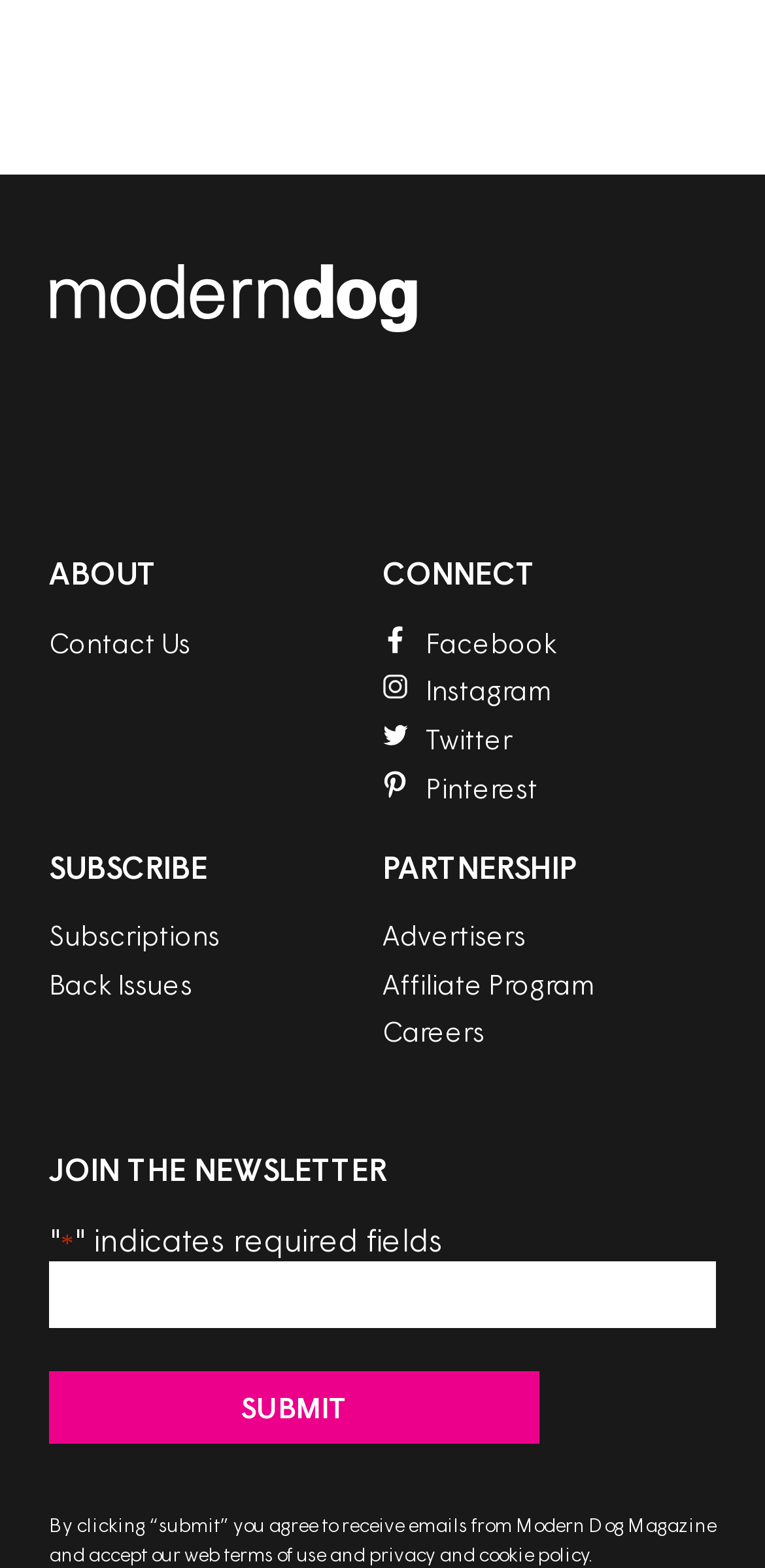Please give the bounding box coordinates of the area that should be clicked to fulfill the following instruction: "Download from Apple App Store". The coordinates should be in the format of four float numbers from 0 to 1, i.e., [left, top, right, bottom].

[0.064, 0.283, 0.449, 0.307]